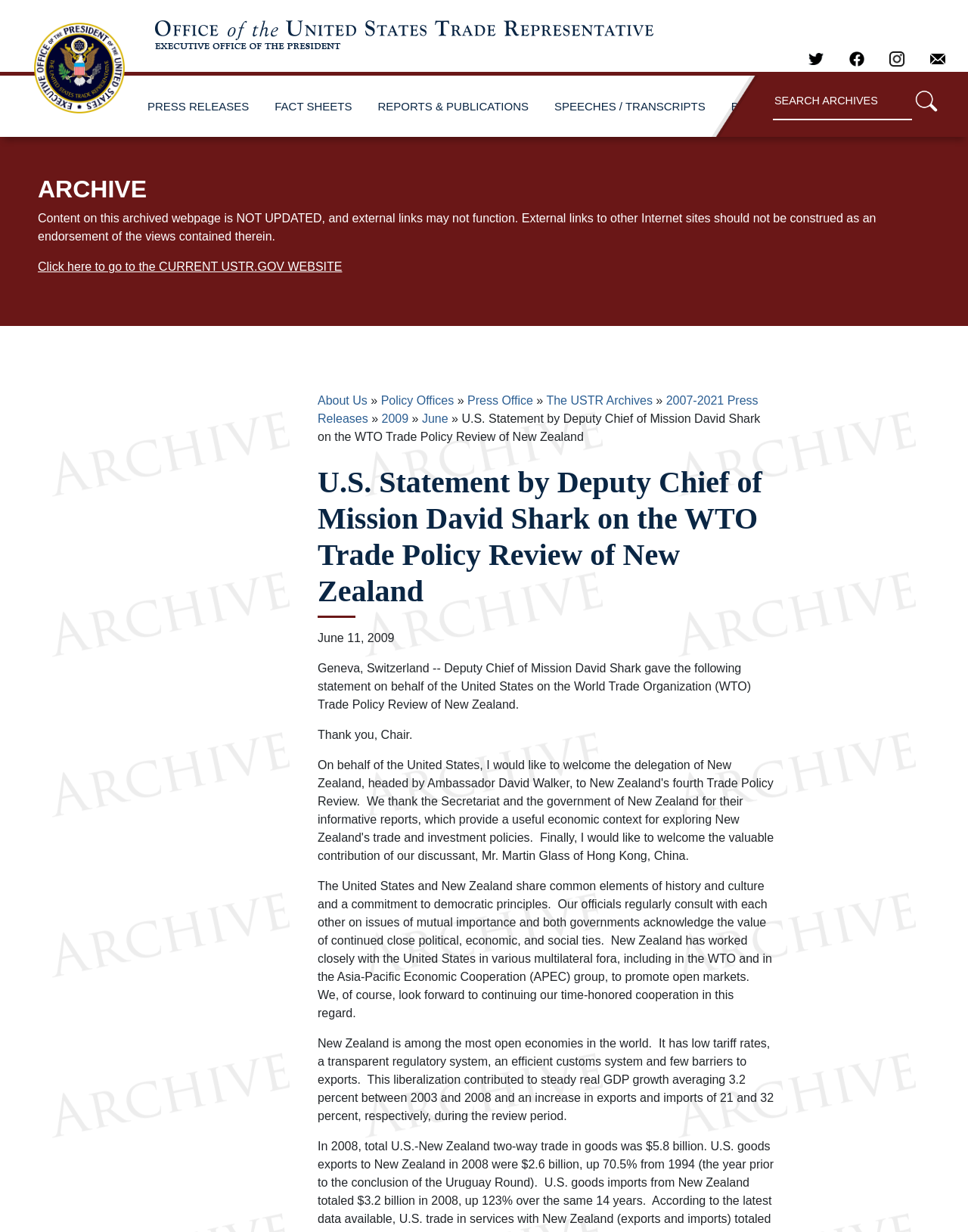Pinpoint the bounding box coordinates of the element you need to click to execute the following instruction: "View the 2007-2021 Press Releases". The bounding box should be represented by four float numbers between 0 and 1, in the format [left, top, right, bottom].

[0.328, 0.32, 0.783, 0.345]